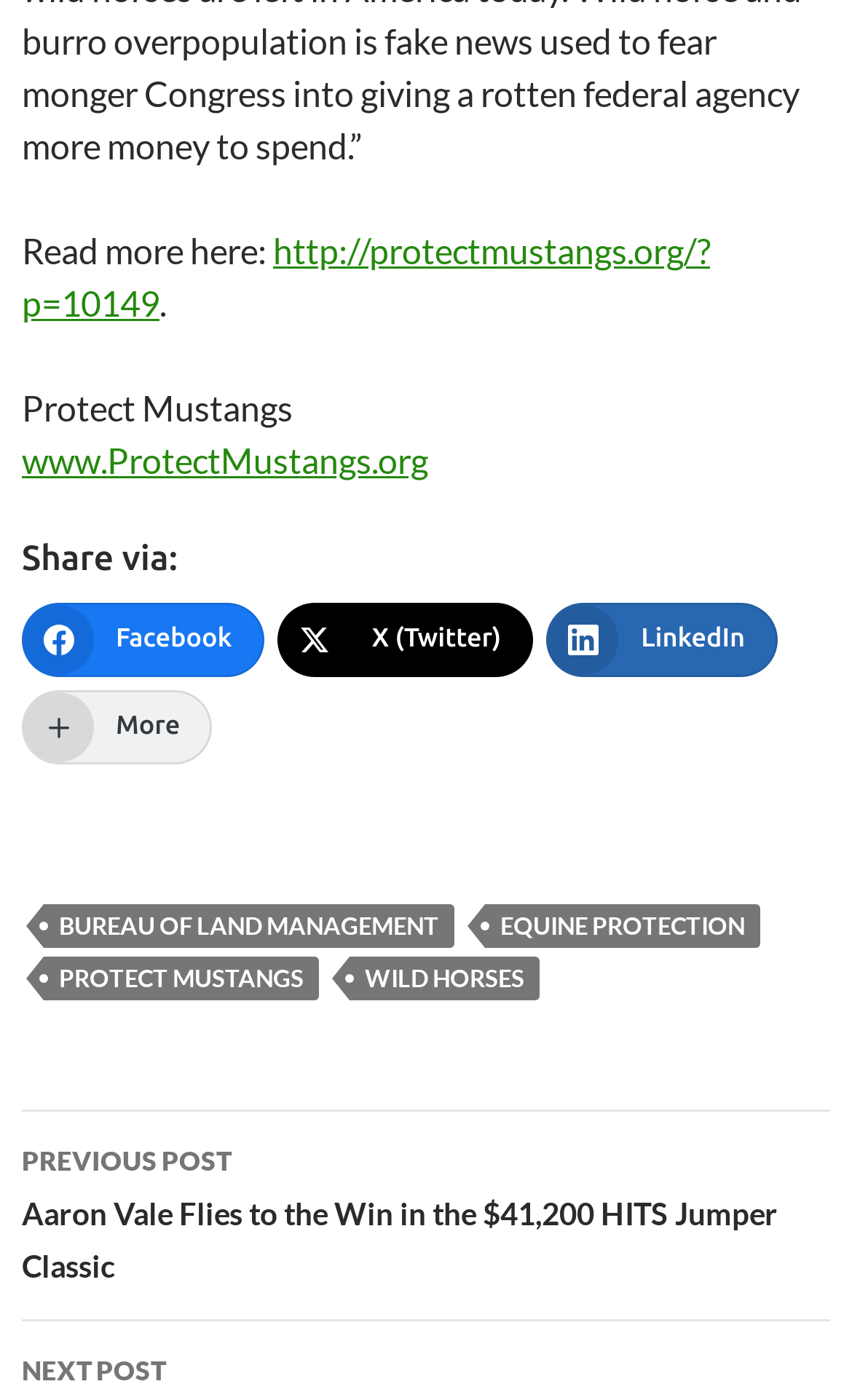Find and indicate the bounding box coordinates of the region you should select to follow the given instruction: "Visit the website's homepage".

[0.026, 0.314, 0.503, 0.343]